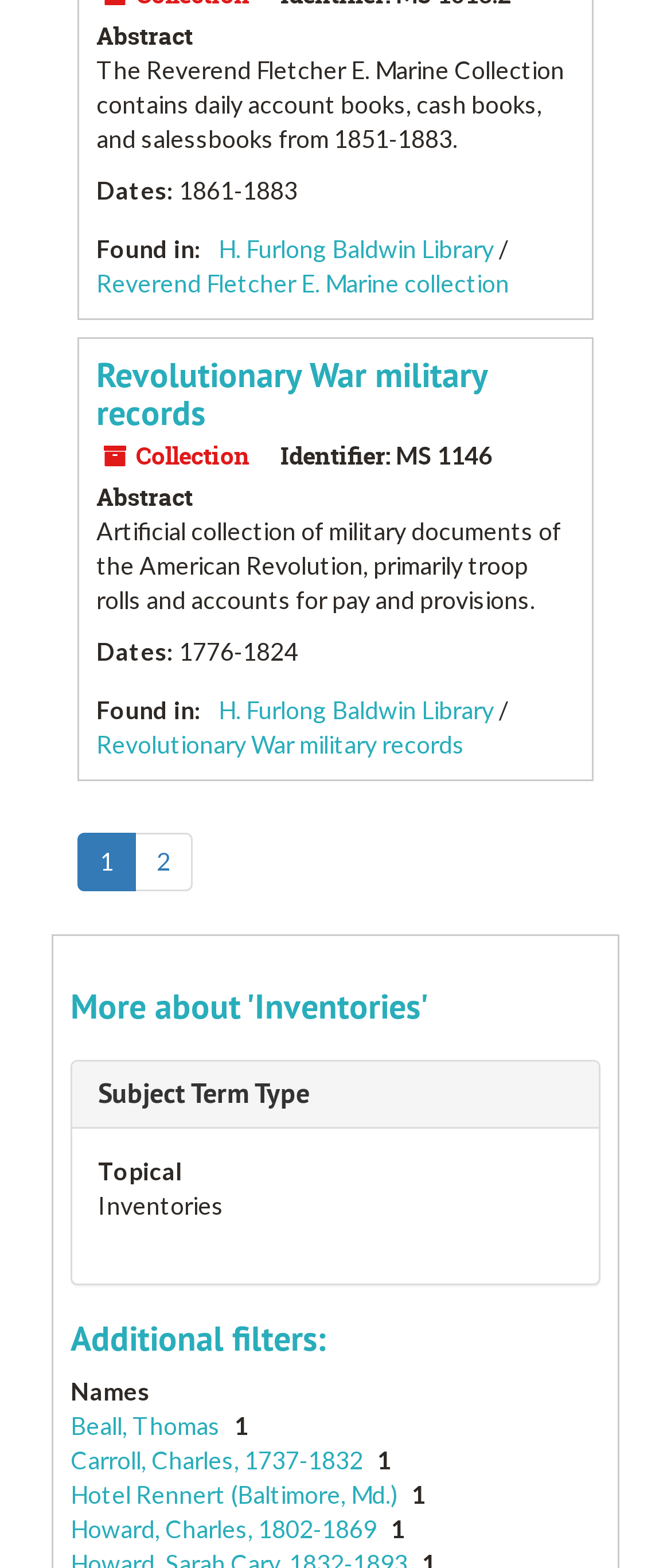Please determine the bounding box coordinates of the element's region to click in order to carry out the following instruction: "Filter by Names". The coordinates should be four float numbers between 0 and 1, i.e., [left, top, right, bottom].

[0.105, 0.877, 0.223, 0.896]